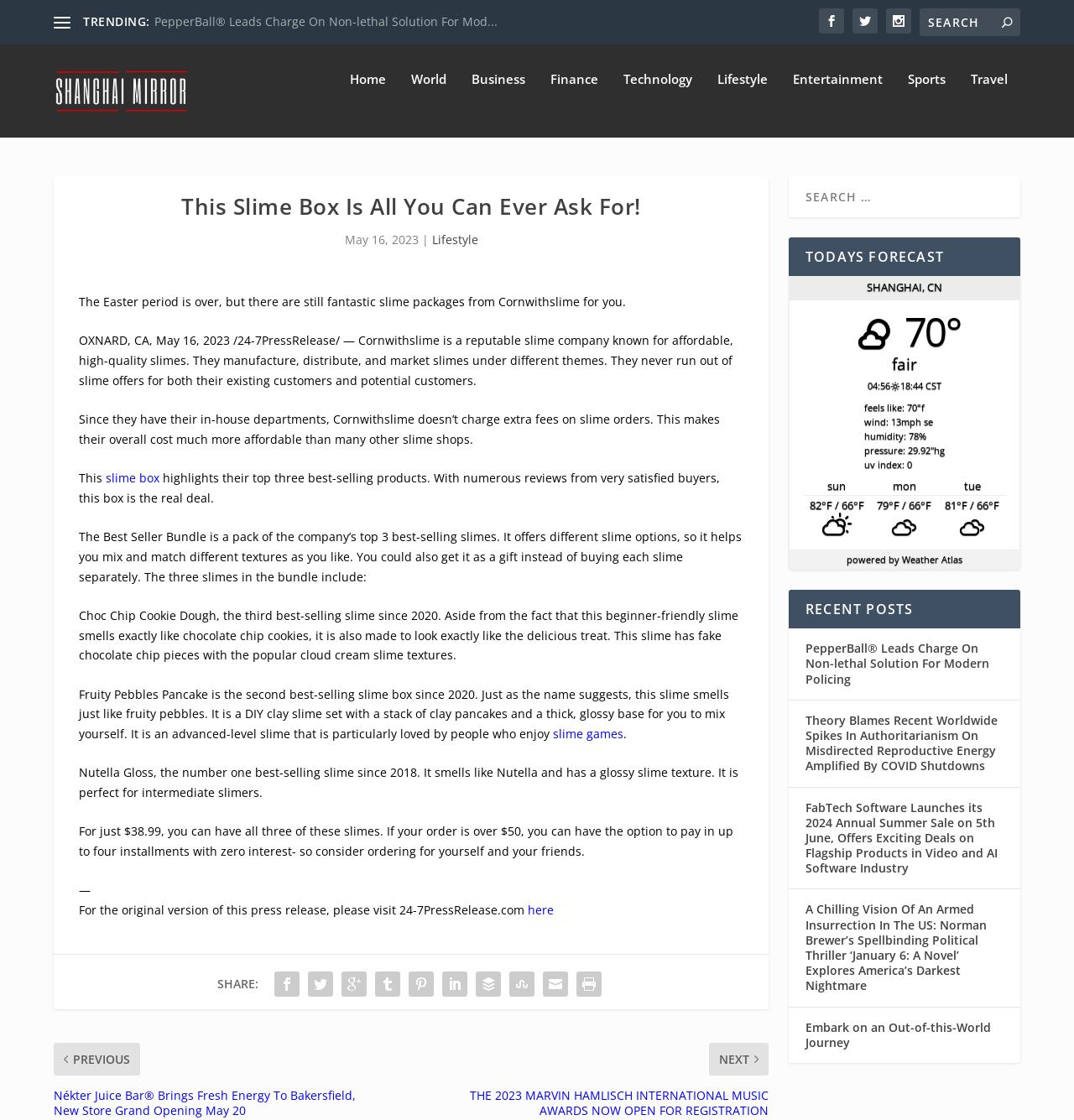Examine the screenshot and answer the question in as much detail as possible: What is the name of the company mentioned in the article?

The article mentions a company called Cornwithslime, which is a reputable slime company known for affordable, high-quality slimes.